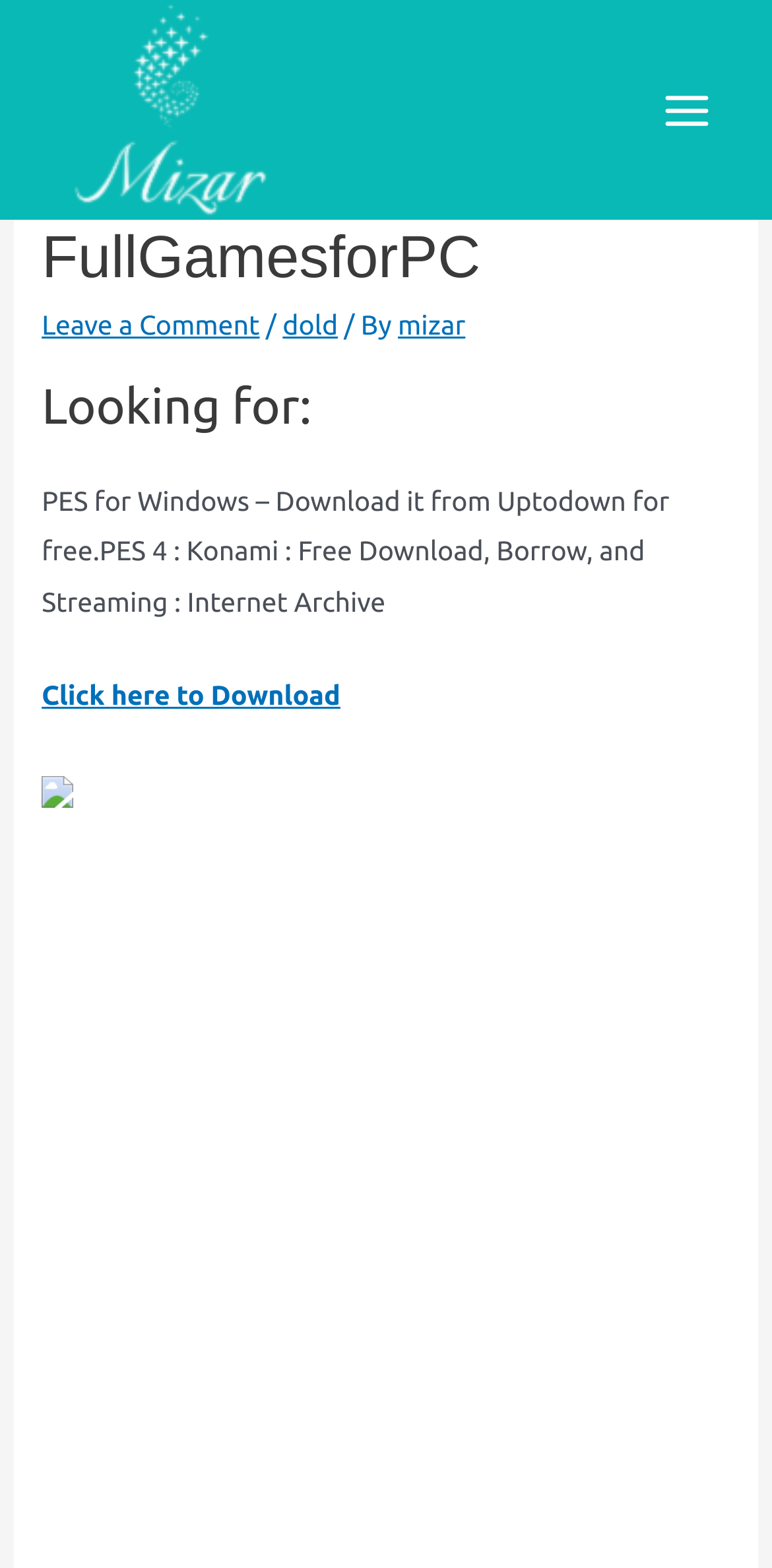Is there an image on the webpage?
Respond to the question with a single word or phrase according to the image.

Yes